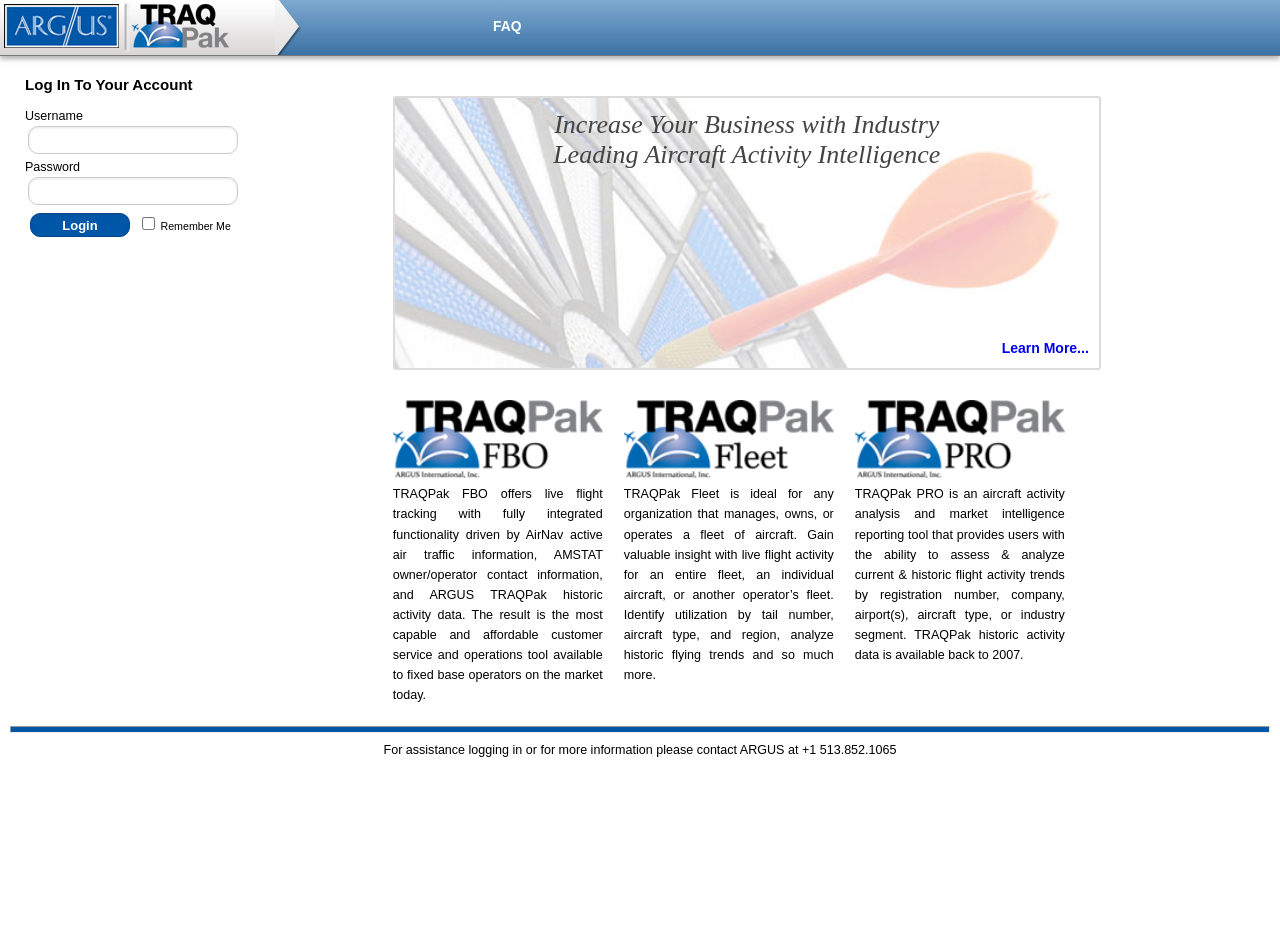Generate a thorough caption detailing the webpage content.

The webpage is a login page for TRAQPak, with a prominent ARGUS logo at the top left corner. Below the logo, there is a banner image that spans about a quarter of the page width. 

On the top right side, there are three links: "FAQ", "TRAQPak FBO", and "TRAQPak Fleet", each accompanied by an image. The "TRAQPak FBO" and "TRAQPak Fleet" links have corresponding images and descriptive texts that provide information about their services.

The main content of the page is a login form, located at the top center of the page. The form consists of two text boxes for username and password, a "Login" button, a checkbox for "Remember Me", and a static text "Log In To Your Account" above the form.

Below the login form, there is a section that promotes TRAQPak's services, with three columns of links, images, and descriptive texts. The links are "TRAQPak FBO", "TRAQPak Fleet", and "TRAQPak PRO", each with its own image and text that describes its features and benefits.

At the bottom of the page, there is a horizontal separator line, followed by a static text that provides contact information for assistance with logging in or for more information.